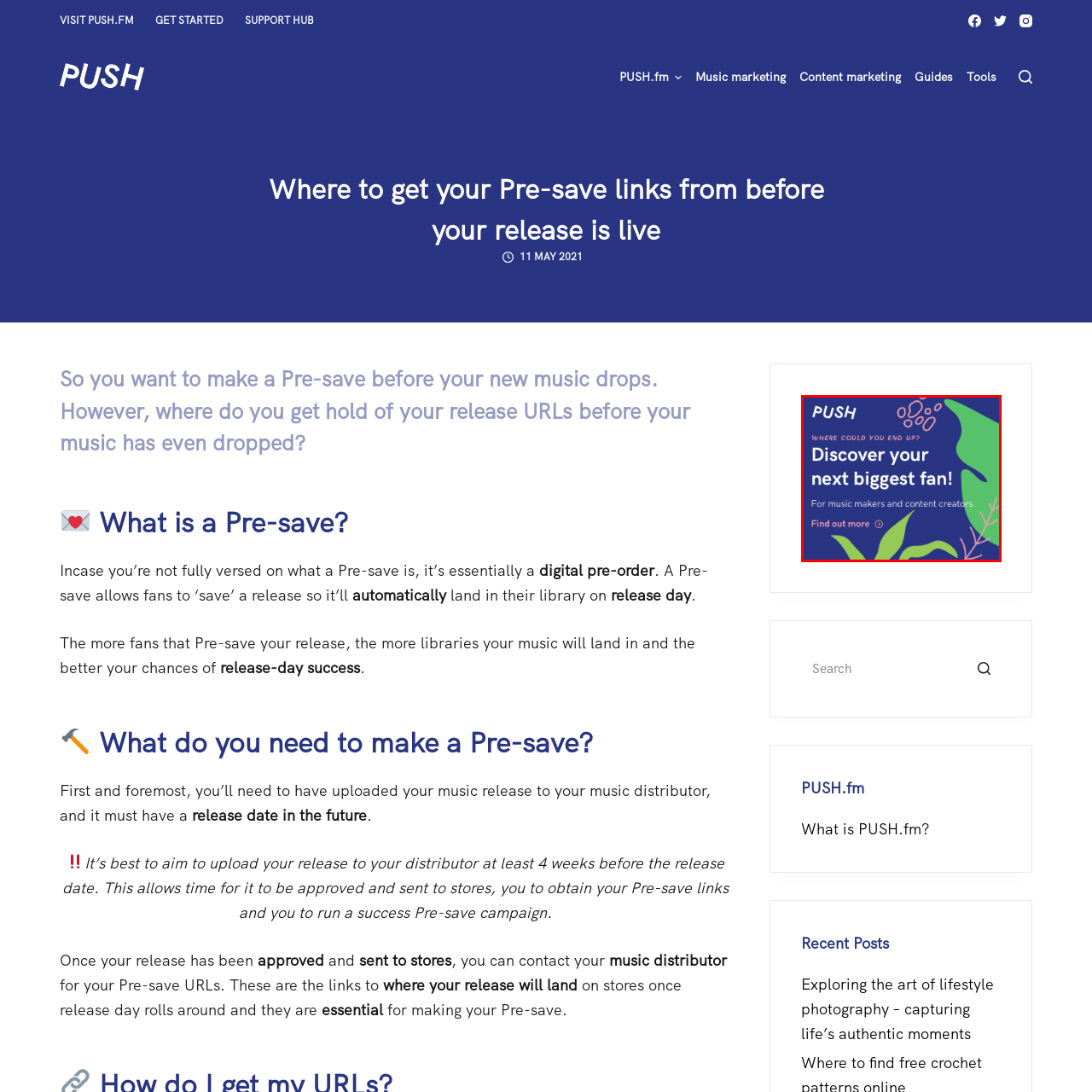Examine the section enclosed by the red box and give a brief answer to the question: What is the action encouraged by the prominent button?

To find out more